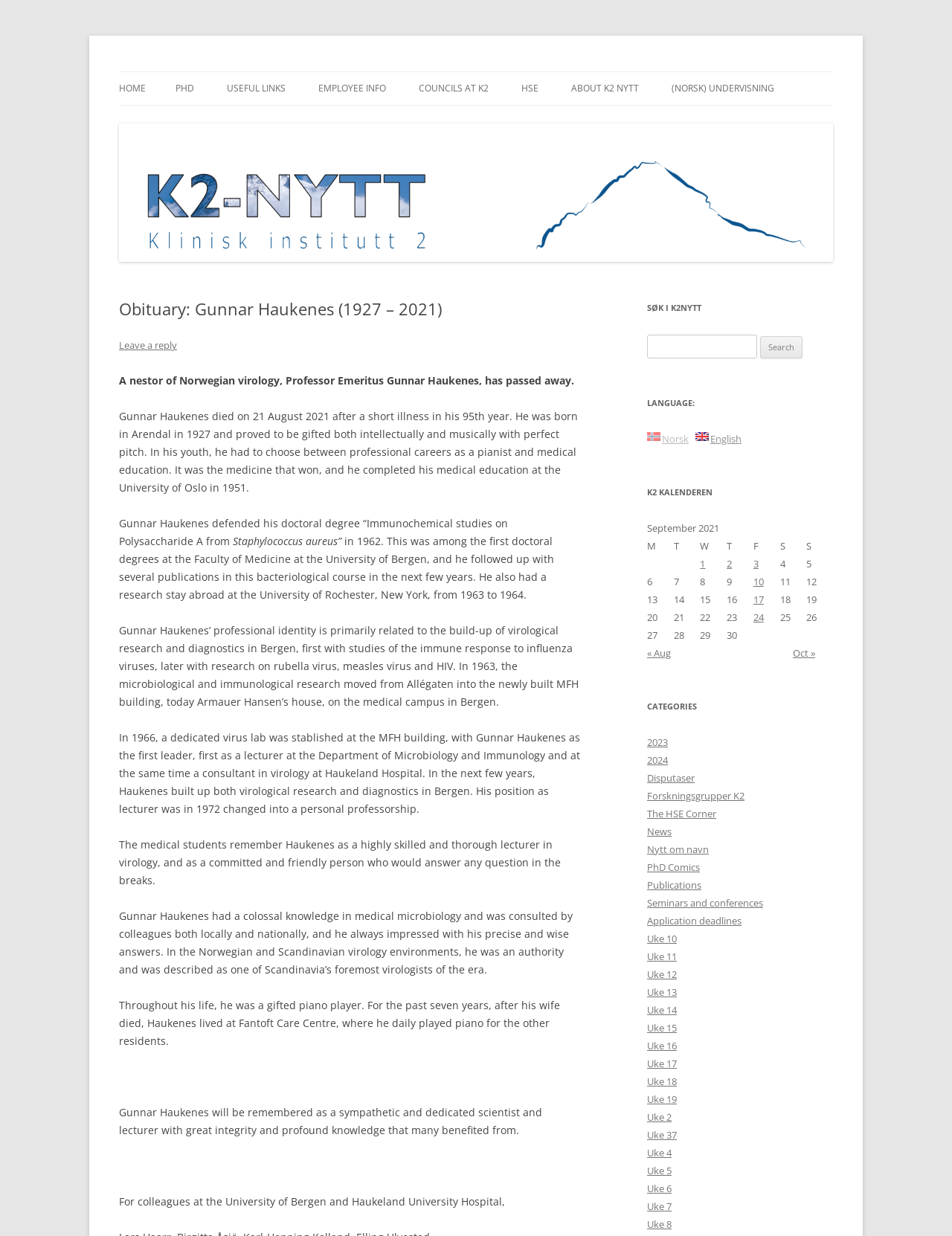Could you find the bounding box coordinates of the clickable area to complete this instruction: "Click on the HOME link"?

[0.125, 0.058, 0.153, 0.085]